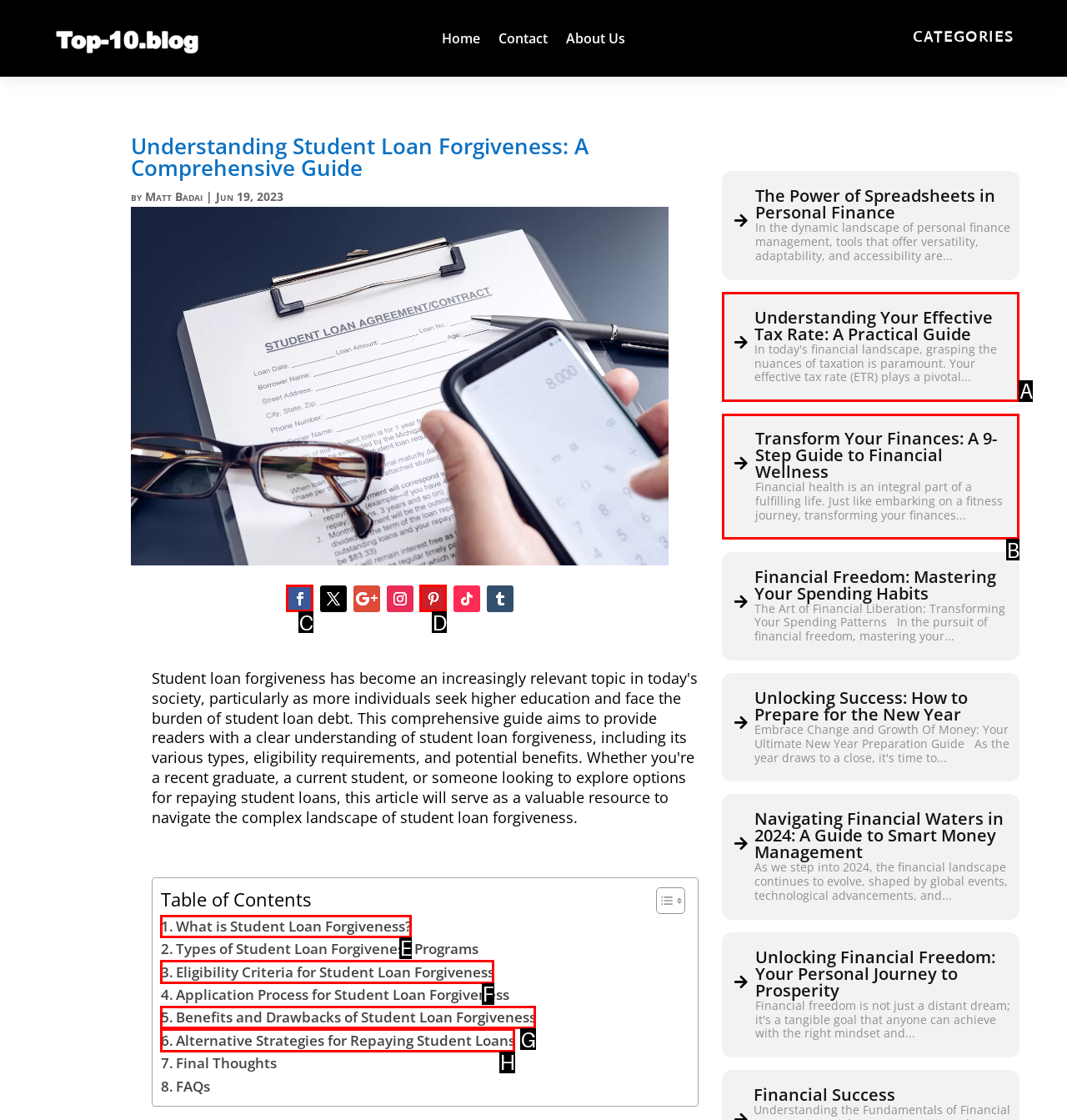Pick the option that corresponds to: What is Student Loan Forgiveness?
Provide the letter of the correct choice.

E